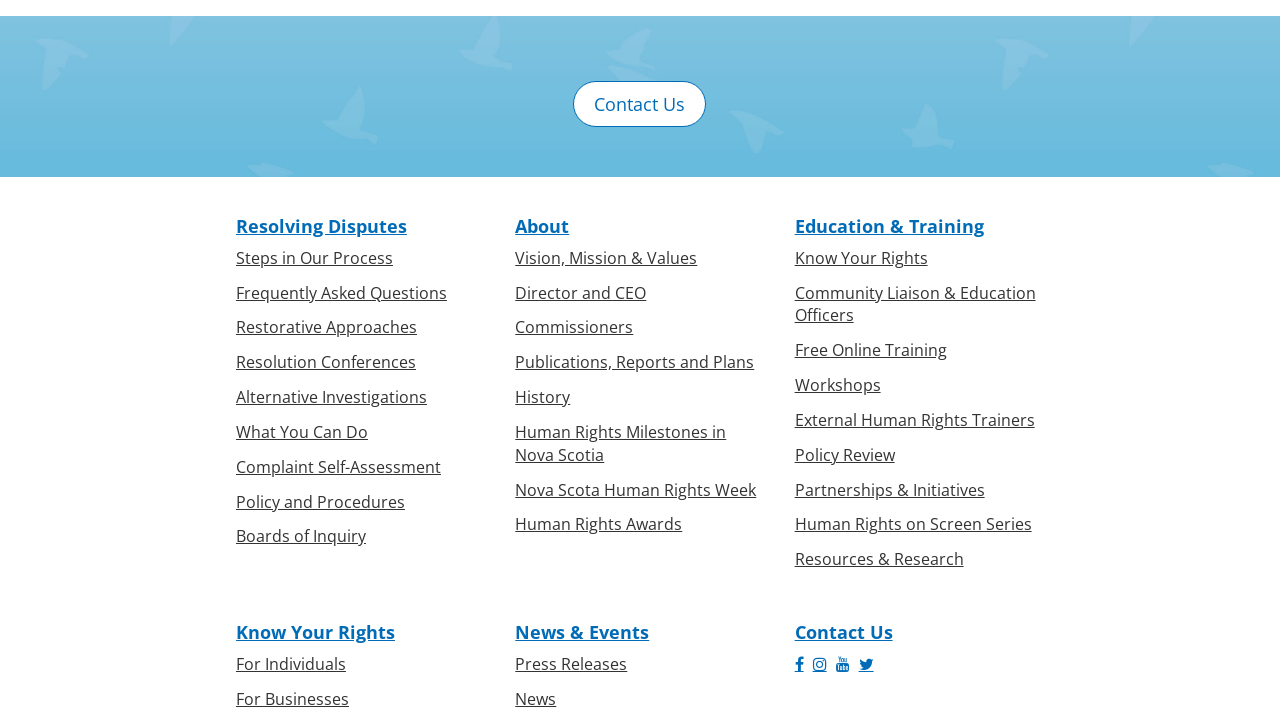What is the purpose of the 'Know Your Rights' section?
Please give a detailed and elaborate explanation in response to the question.

The 'Know Your Rights' section has a heading and a link with the same text, and it is located under the 'Education & Training' section. This suggests that the purpose of the 'Know Your Rights' section is to educate individuals about their rights, likely in the context of human rights.